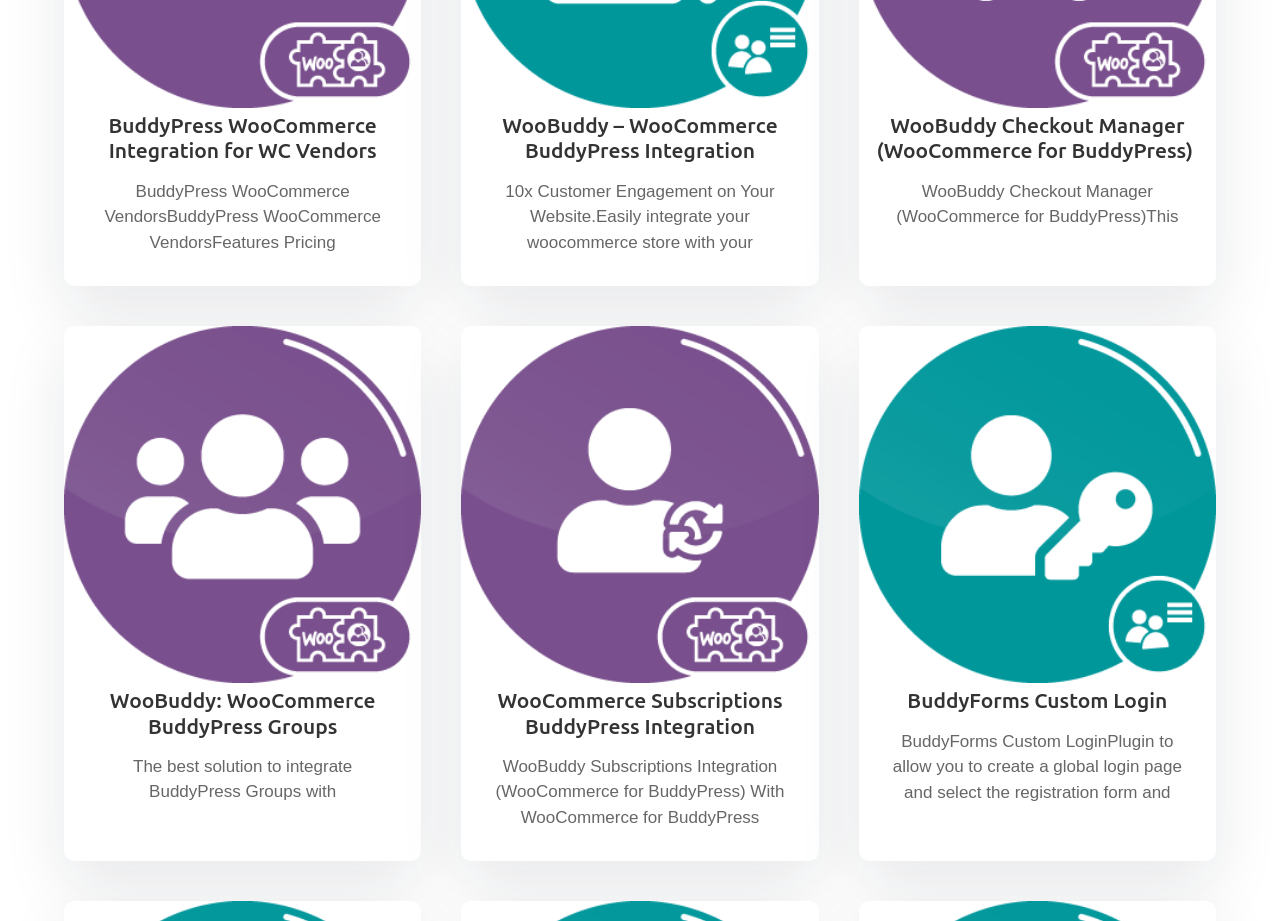Determine the bounding box coordinates for the UI element with the following description: "WooBuddy – WooCommerce BuddyPress Integration". The coordinates should be four float numbers between 0 and 1, represented as [left, top, right, bottom].

[0.392, 0.123, 0.608, 0.176]